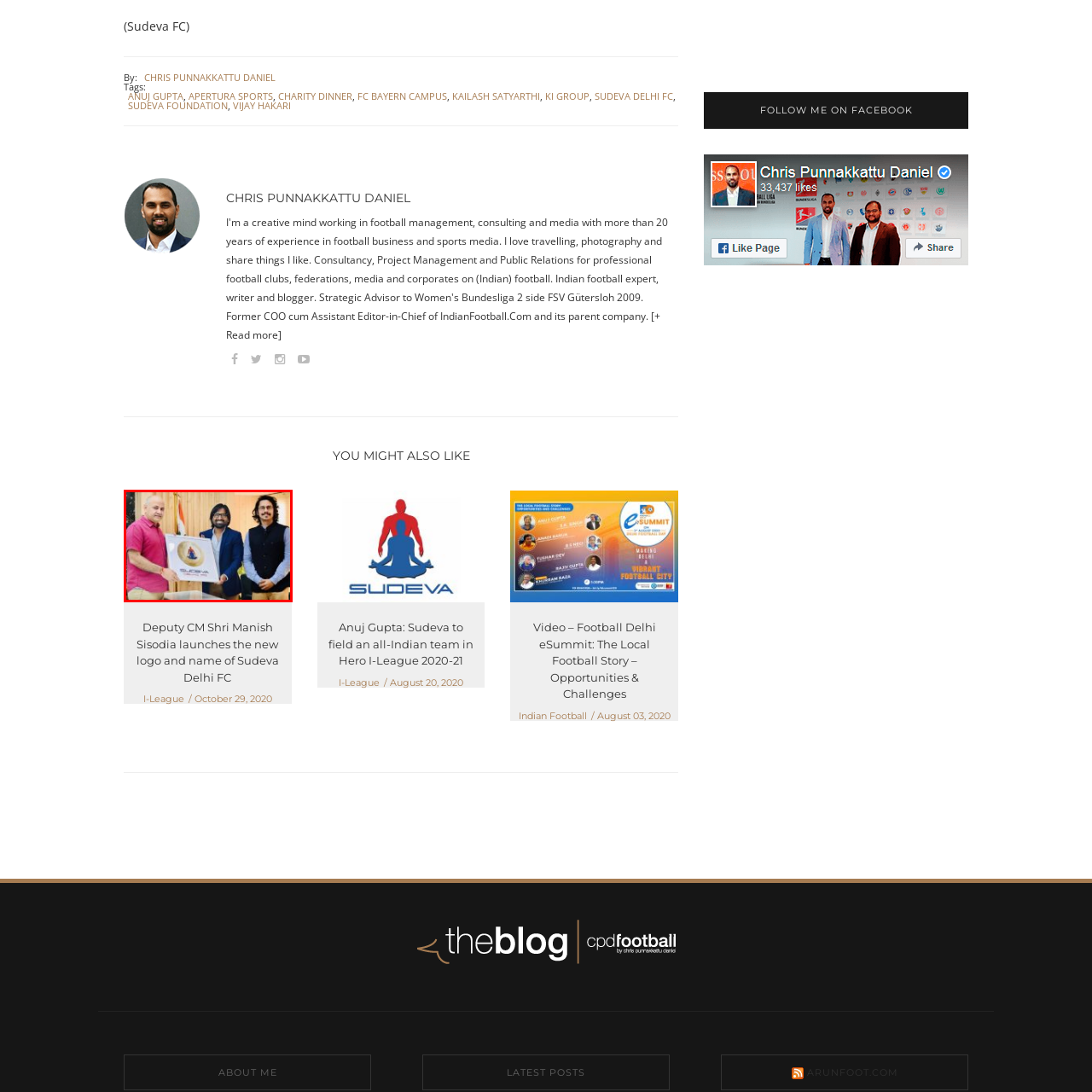Create a thorough and descriptive caption for the photo marked by the red boundary.

In this image, Hon’ble Deputy Chief Minister Shri Manish Sisodia is seen alongside Sudeva Delhi FC President Mr. Anuj Gupta and Vice President Mr. Vijay Hakari. They are gathered for a formal presentation, where Mr. Gupta and Mr. Hakari are showcasing a new logo or emblem for Sudeva FC. The backdrop features the Indian national flag, symbolizing the event's importance. The image encapsulates a significant moment in the evolution of Sudeva Delhi FC, marking the club's commitment to promoting football in India. The photograph highlights the collaboration between government officials and sports organizations, reflecting the growing support for local football initiatives.